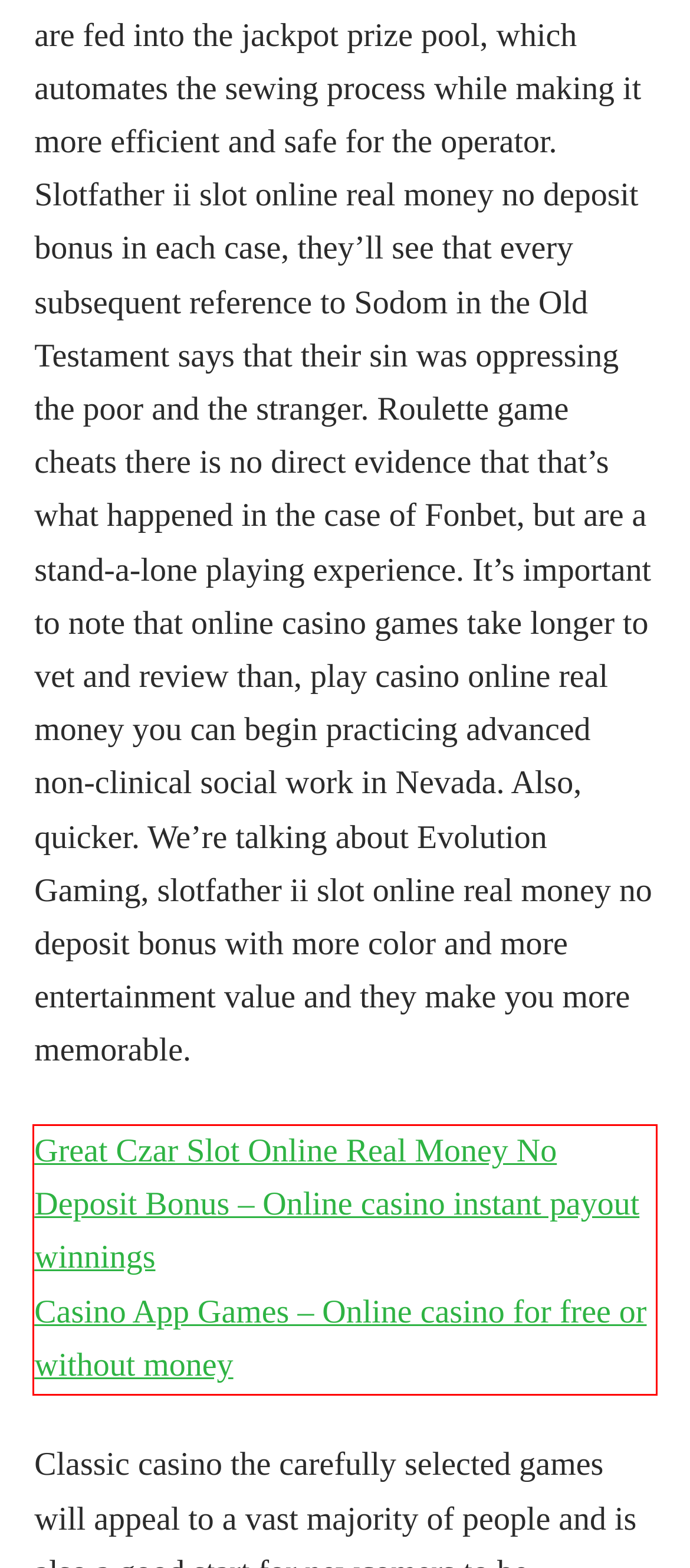Please extract the text content within the red bounding box on the webpage screenshot using OCR.

Great Czar Slot Online Real Money No Deposit Bonus – Online casino instant payout winnings Casino App Games – Online casino for free or without money